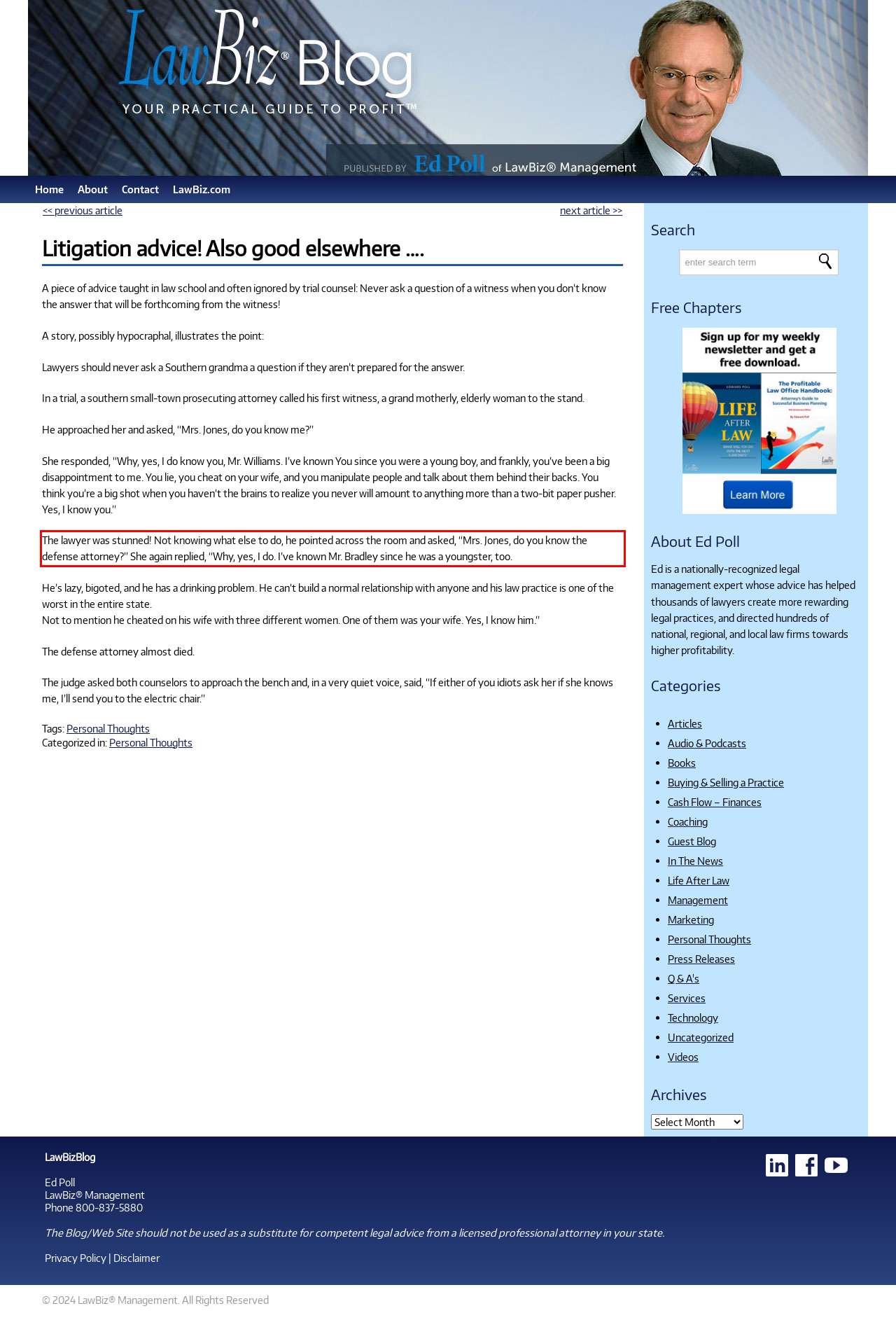You have a screenshot of a webpage with a red bounding box. Identify and extract the text content located inside the red bounding box.

The lawyer was stunned! Not knowing what else to do, he pointed across the room and asked, “Mrs. Jones, do you know the defense attorney?” She again replied, “Why, yes, I do. I’ve known Mr. Bradley since he was a youngster, too.